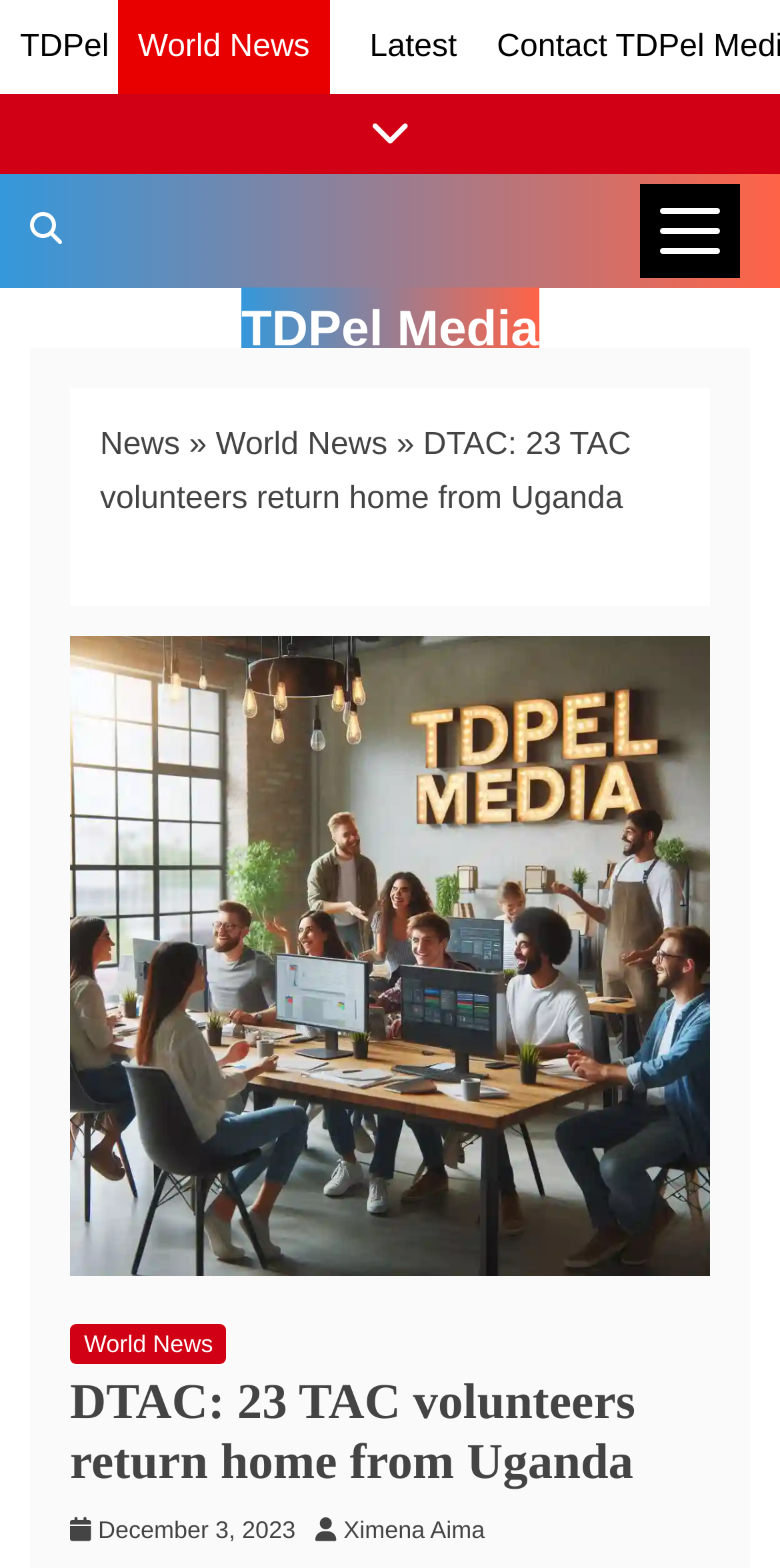Could you provide the bounding box coordinates for the portion of the screen to click to complete this instruction: "Read the 'World News' article"?

[0.276, 0.273, 0.497, 0.295]